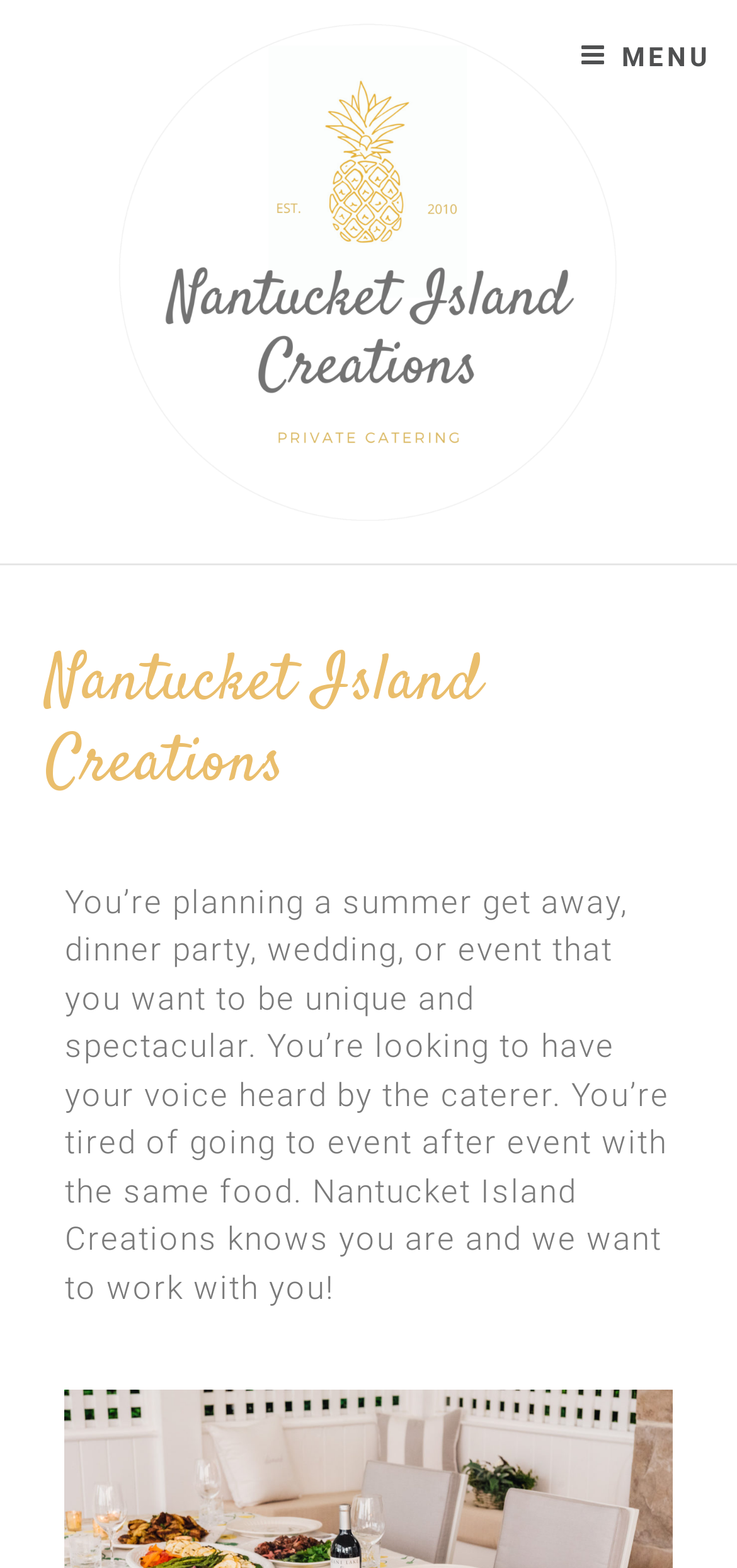Identify the coordinates of the bounding box for the element described below: "Glossary: Clinical outcome assessment". Return the coordinates as four float numbers between 0 and 1: [left, top, right, bottom].

None